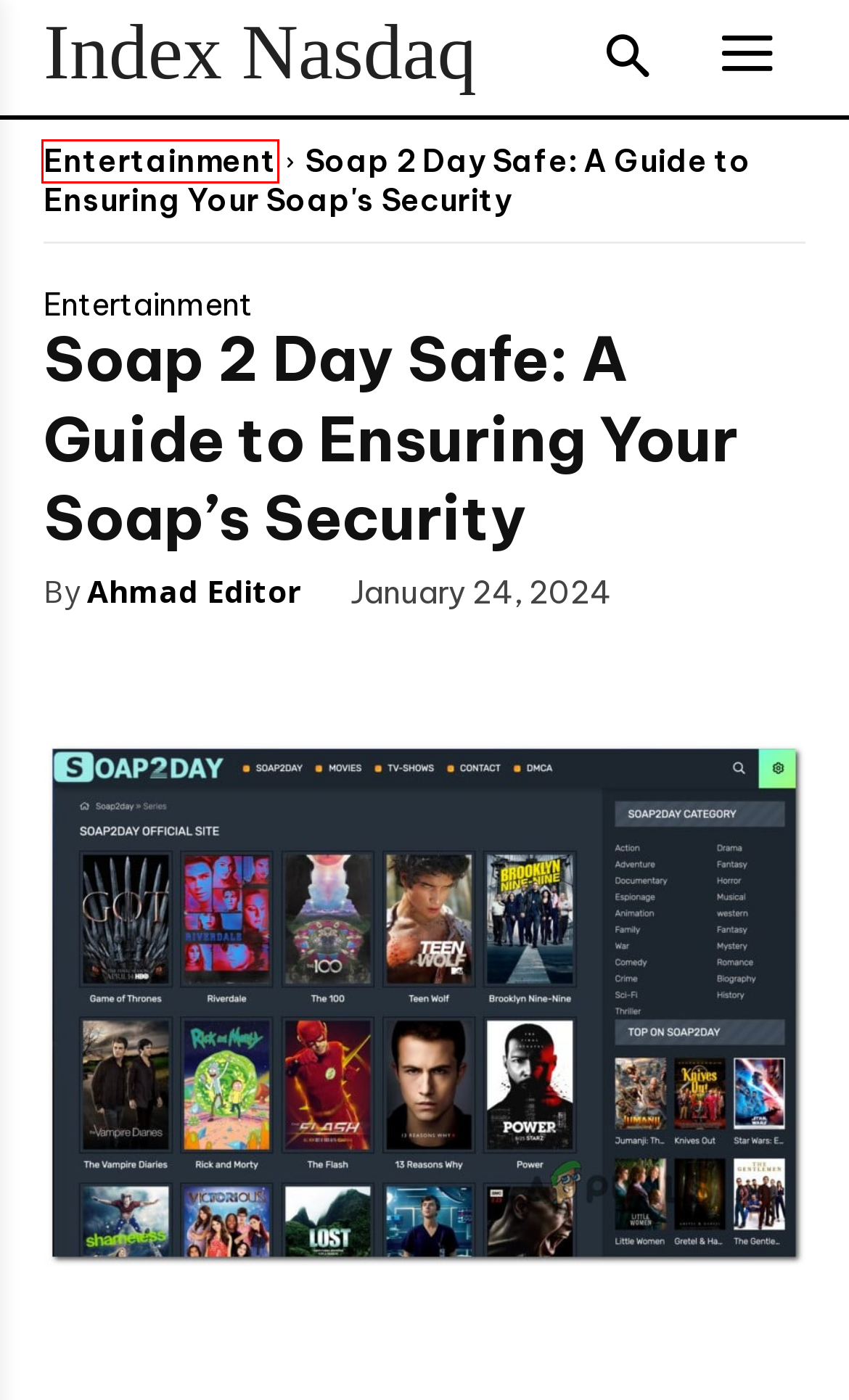Examine the screenshot of the webpage, which has a red bounding box around a UI element. Select the webpage description that best fits the new webpage after the element inside the red bounding box is clicked. Here are the choices:
A. Home And Garden Archives | Index Nasdaq
B. Entertainment — Indexnasdaq
C. INDEXNASDAQ: .IXIC
D. Technology — Indexnasdaq
E. London Chauffeur Service: Luxury Travel Made Easy - Book Now! | Index Nasdaq
F. Health— Indexnasdaq
G. Blog — Indexnasdaq
H. Education— Indexnasdaq

B